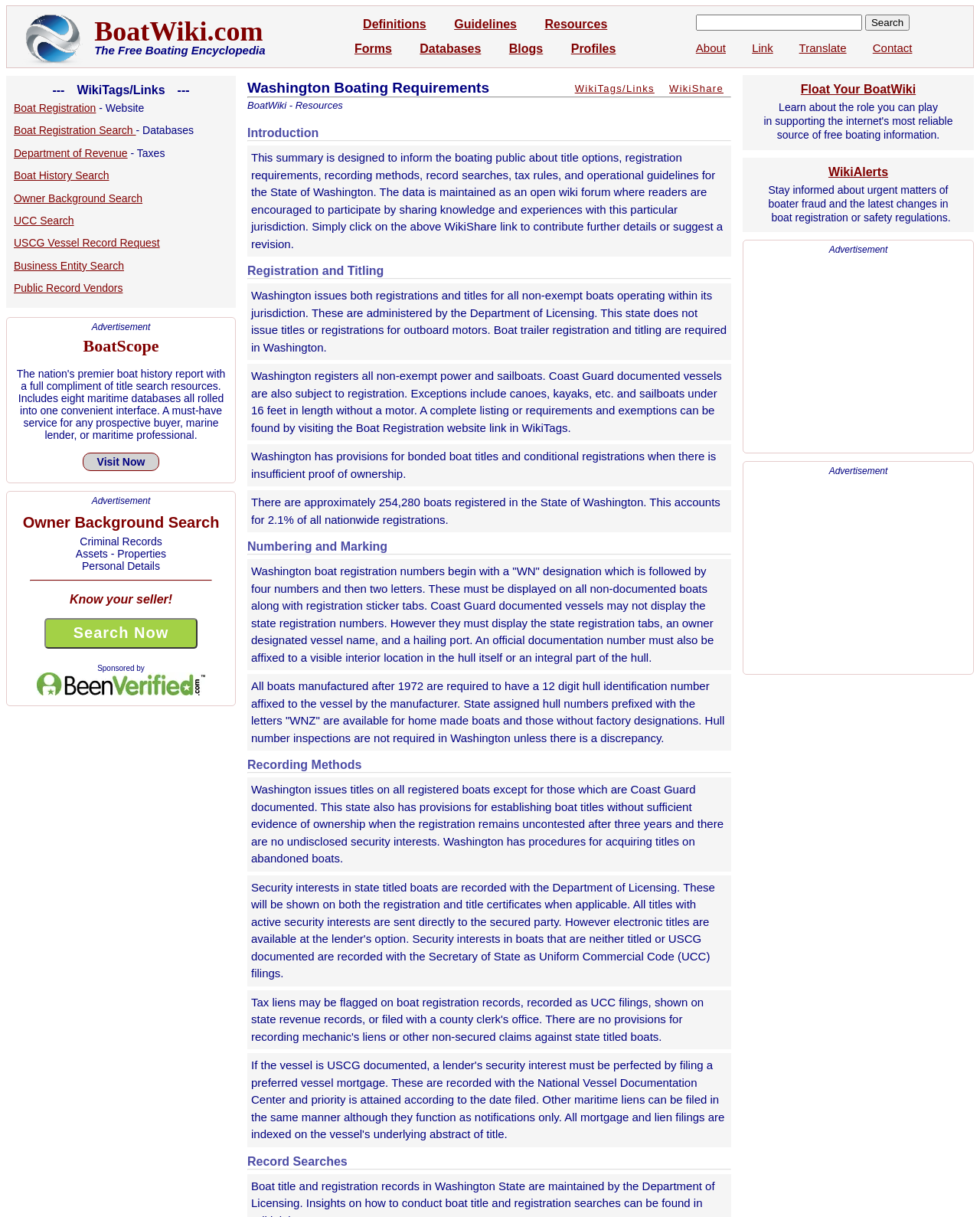Give a full account of the webpage's elements and their arrangement.

The webpage is about Washington Boating Requirements, providing a summary of the state's boating laws and regulations. At the top, there is a logo image of BoatWiki, followed by a link to BoatWiki.com and a static text "The Free Boating Encyclopedia". Below this, there are several links to different sections of the website, including Definitions, Guidelines, Resources, Forms, Databases, Blogs, and Profiles.

On the right side of the page, there is a search bar with a button labeled "Search". Below the search bar, there are links to About, Link, Translate, and Contact.

The main content of the page is divided into several sections, each with a heading and a horizontal separator. The first section is an introduction to the Washington Boating Requirements, explaining that the summary is designed to inform the boating public about title options, registration requirements, recording methods, record searches, tax rules, and operational guidelines for the State of Washington.

The next section is about Registration and Titling, explaining that Washington issues both registrations and titles for all non-exempt boats operating within its jurisdiction. This section also provides information about bonded boat titles and conditional registrations.

The following sections cover Numbering and Marking, Recording Methods, and Record Searches, providing detailed information about boat registration numbers, hull identification numbers, and record searches in Washington.

Throughout the page, there are several advertisements, including a prominent one at the top with a link to BoatScope, a boat history report service. There are also several links to other resources, including the Department of Revenue, Boat Registration Search, and UCC Search.

At the bottom of the page, there are links to WikiTags/Links, WikiShare, and Float Your BoatWiki, as well as a section with static text about the role of BoatWiki in providing free boating information.